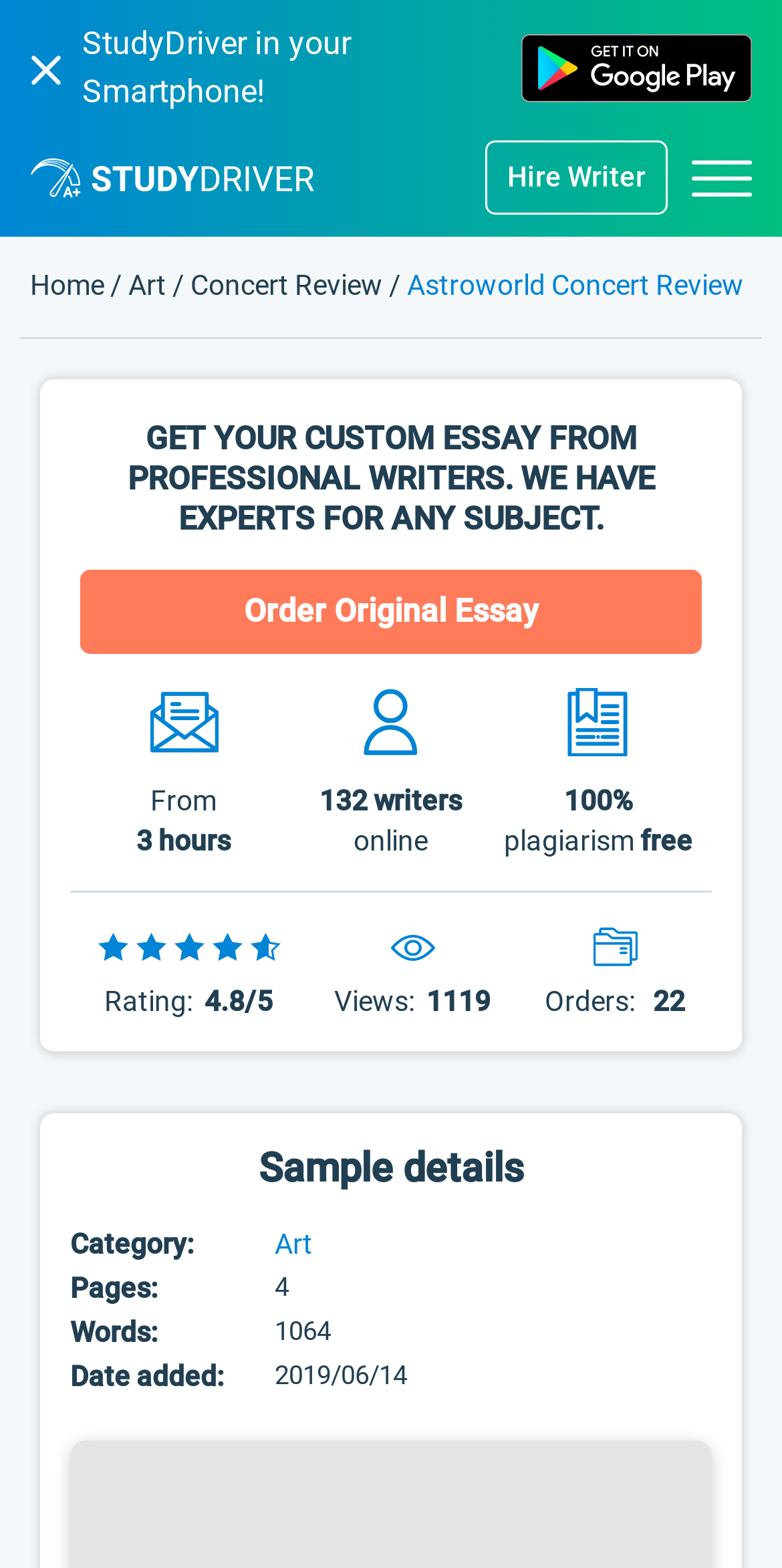What is the rating of this essay?
Please ensure your answer to the question is detailed and covers all necessary aspects.

I found the rating by looking at the section that displays the rating and views of the essay. The rating is displayed as 'Rating: 4.8/5'.